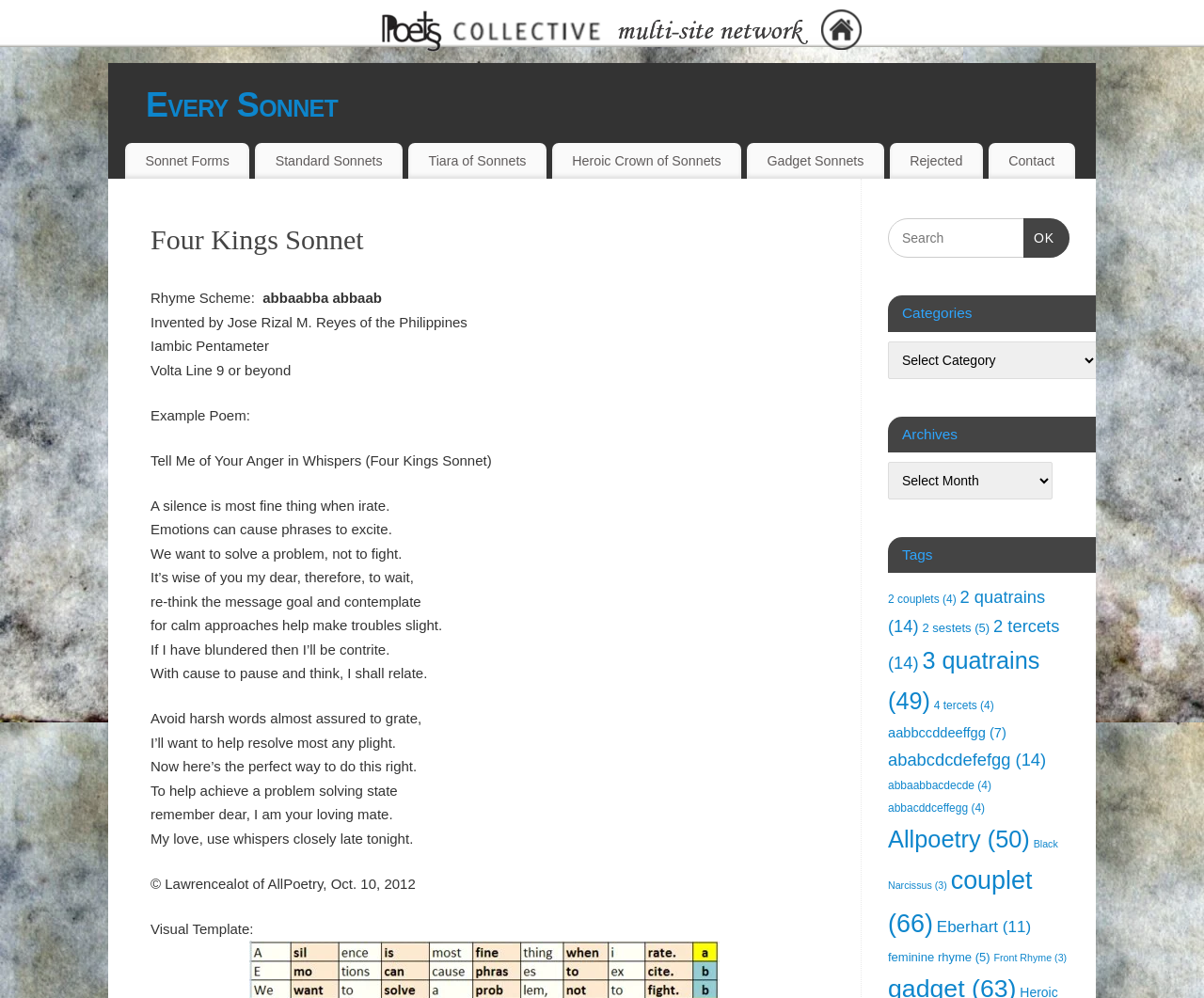Using details from the image, please answer the following question comprehensively:
What is the name of the sonnet form?

The webpage is about sonnets, and the heading 'Four Kings Sonnet' is prominent, indicating that this is the name of the sonnet form being discussed.